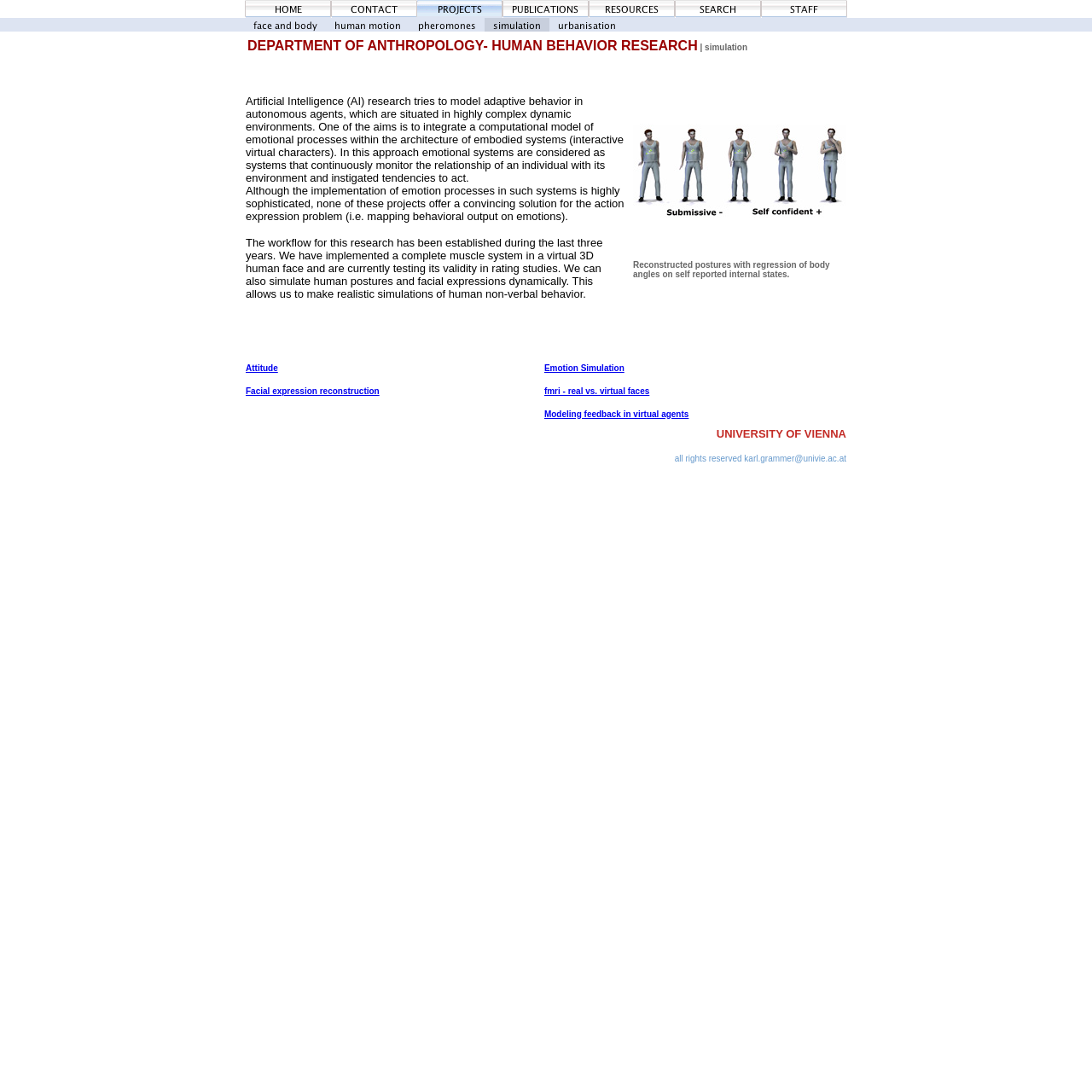Use a single word or phrase to answer this question: 
What is the format of the webpage's content?

Text and images